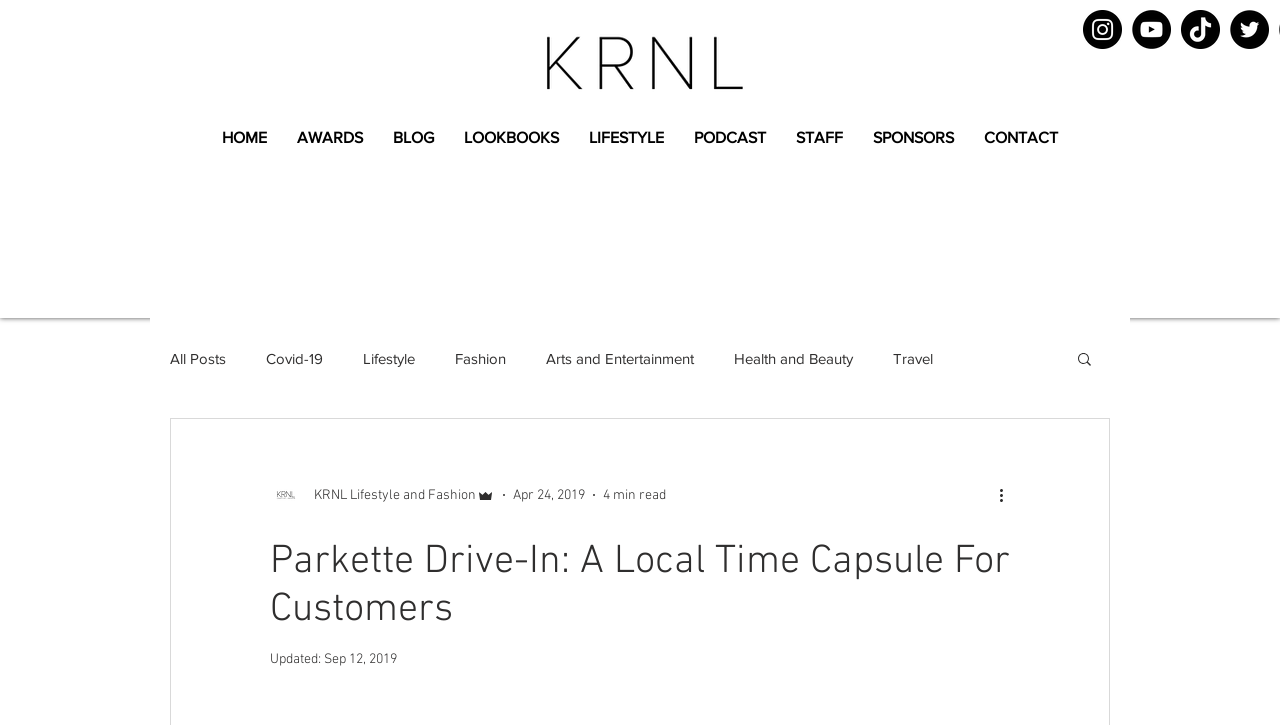From the details in the image, provide a thorough response to the question: What is the name of the drive-in?

The name of the drive-in can be found in the main heading of the webpage, which is 'Parkette Drive-In: A Local Time Capsule For Customers'.